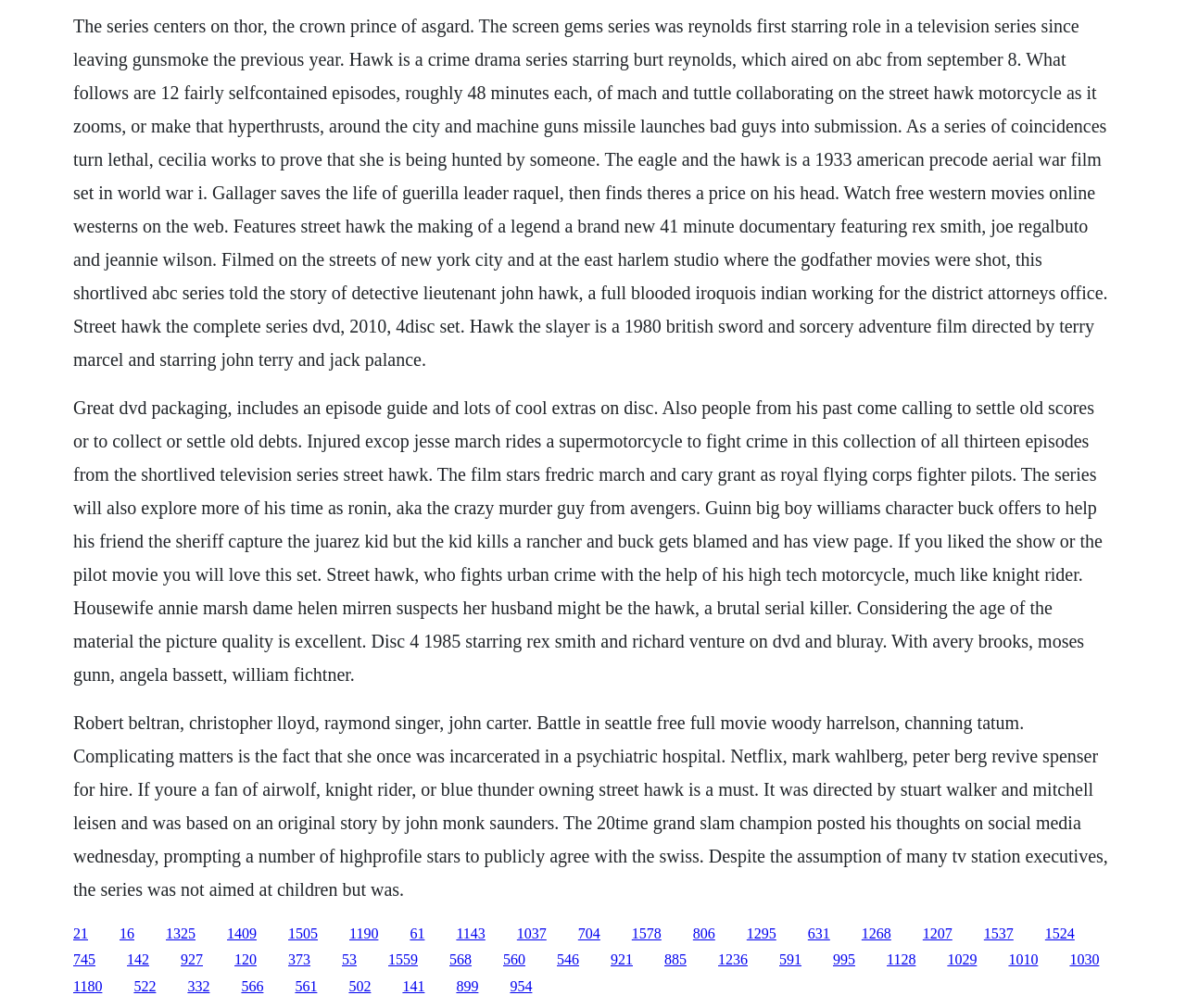From the image, can you give a detailed response to the question below:
Is the show set in a specific city?

The text mentions that the show was filmed on the streets of New York City and at the East Harlem studio where The Godfather movies were shot, indicating that the show is set in New York City.